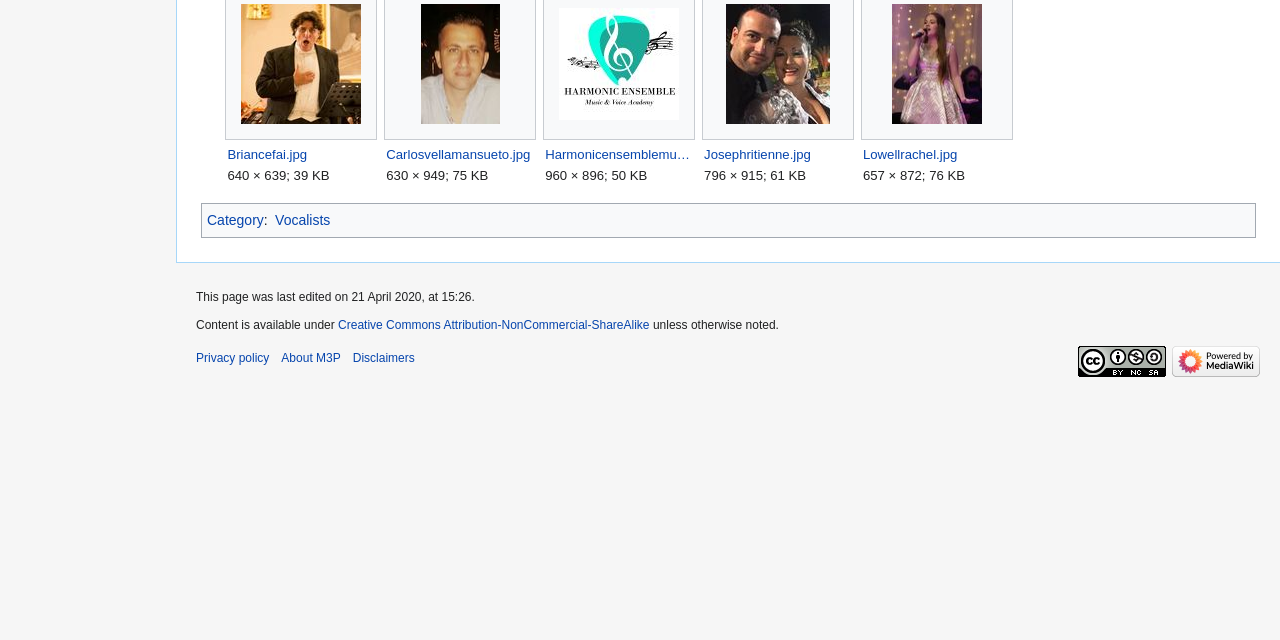Given the description of a UI element: "alt="Creative Commons Attribution-NonCommercial-ShareAlike"", identify the bounding box coordinates of the matching element in the webpage screenshot.

[0.842, 0.553, 0.911, 0.575]